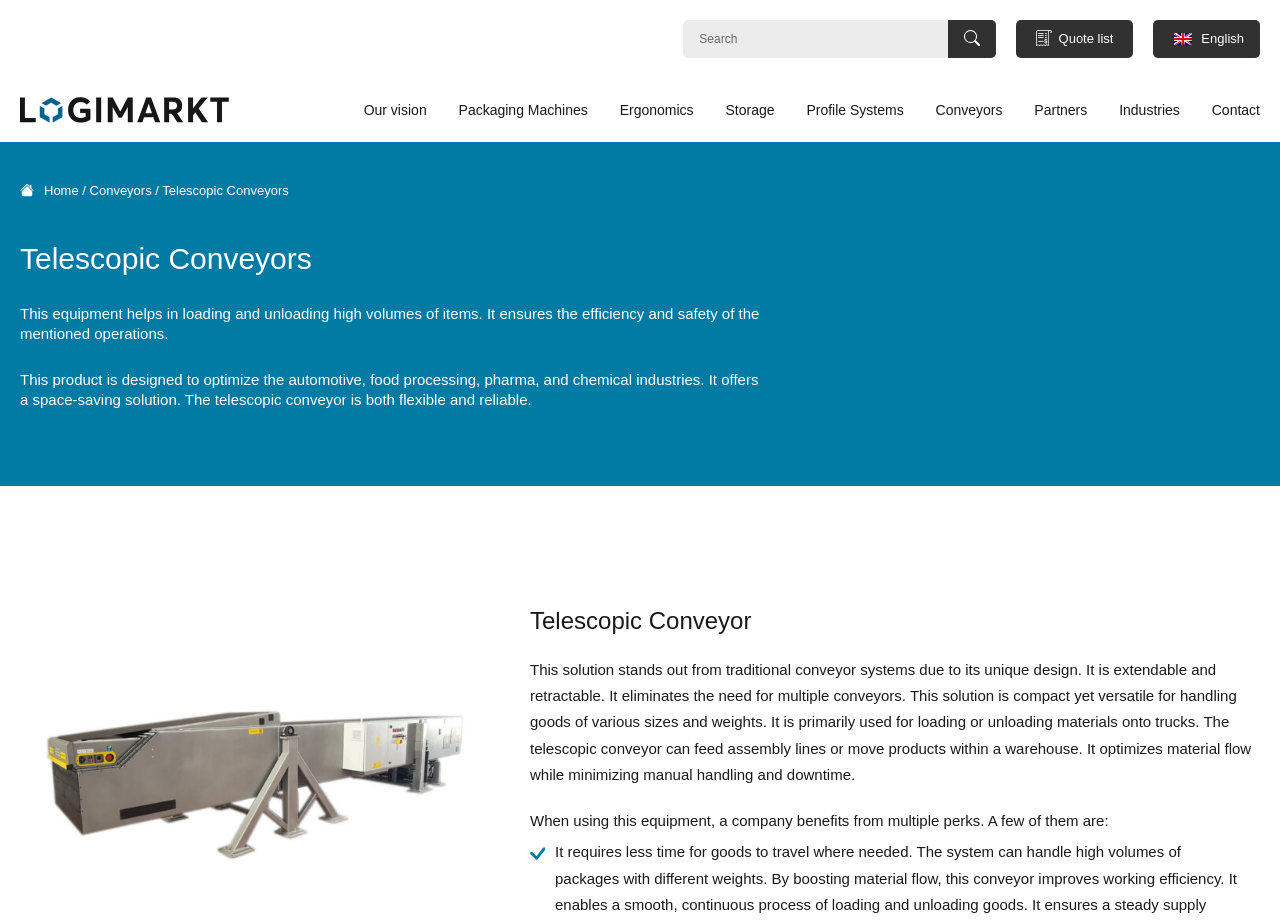Please specify the bounding box coordinates of the clickable section necessary to execute the following command: "Go to Conveyors page".

[0.72, 0.085, 0.794, 0.154]